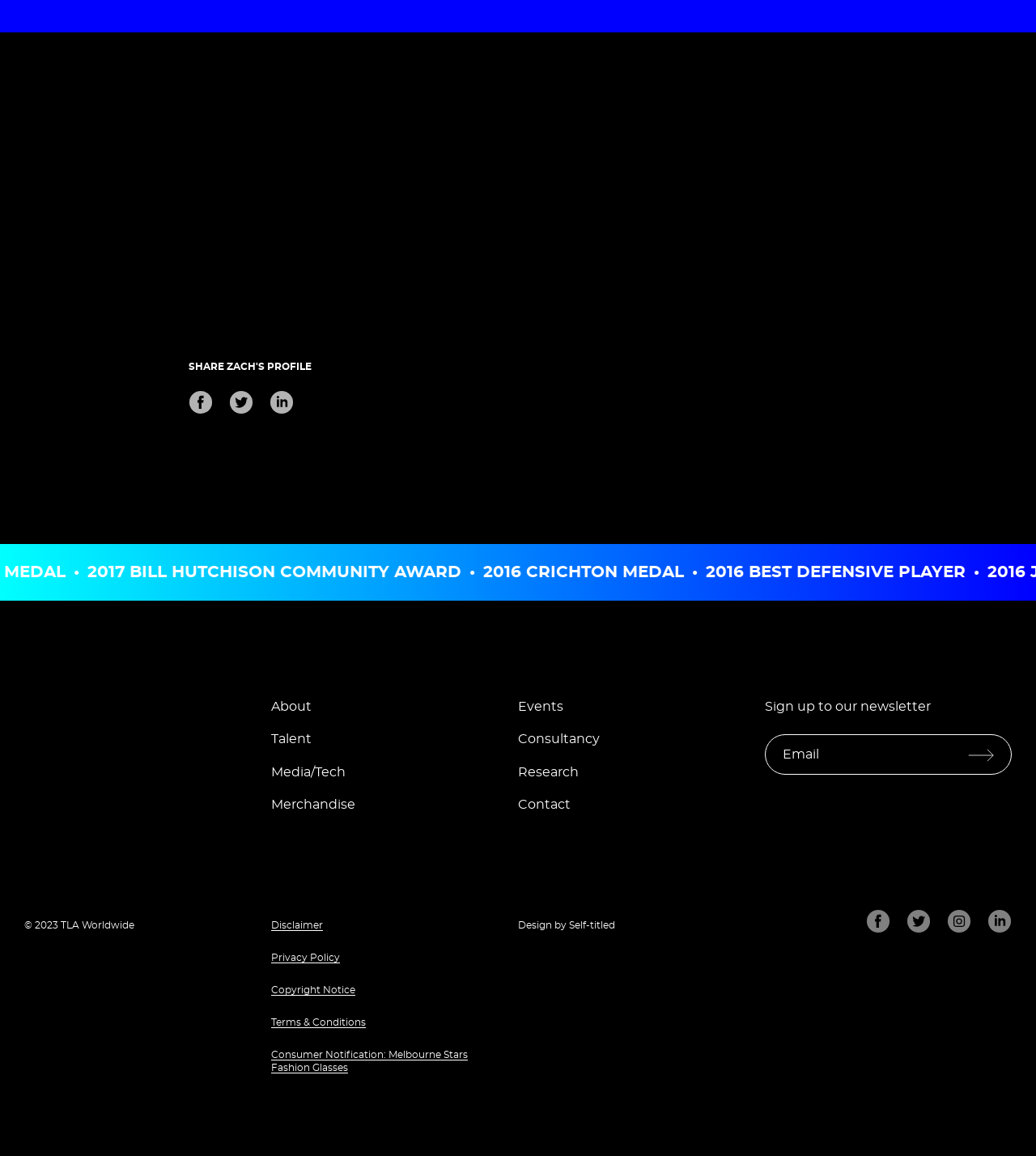Bounding box coordinates are specified in the format (top-left x, top-left y, bottom-right x, bottom-right y). All values are floating point numbers bounded between 0 and 1. Please provide the bounding box coordinate of the region this sentence describes: Merchandise

[0.262, 0.69, 0.343, 0.702]